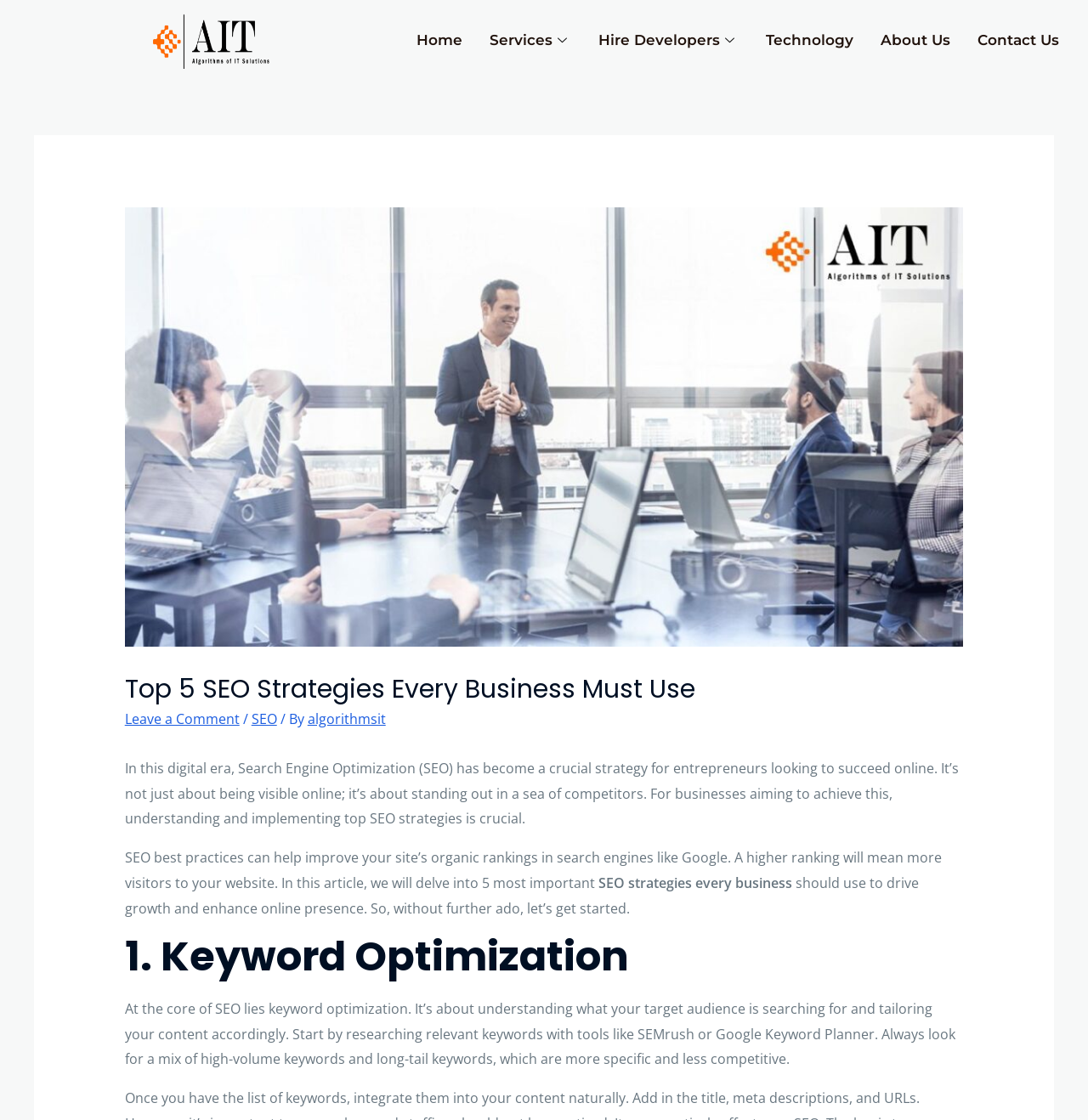What is the main topic of this webpage?
Examine the webpage screenshot and provide an in-depth answer to the question.

Based on the webpage content, it is clear that the main topic is about Search Engine Optimization (SEO) strategies, as indicated by the header 'Top 5 SEO Strategies Every Business Must Use' and the subsequent paragraphs discussing the importance of SEO for businesses.